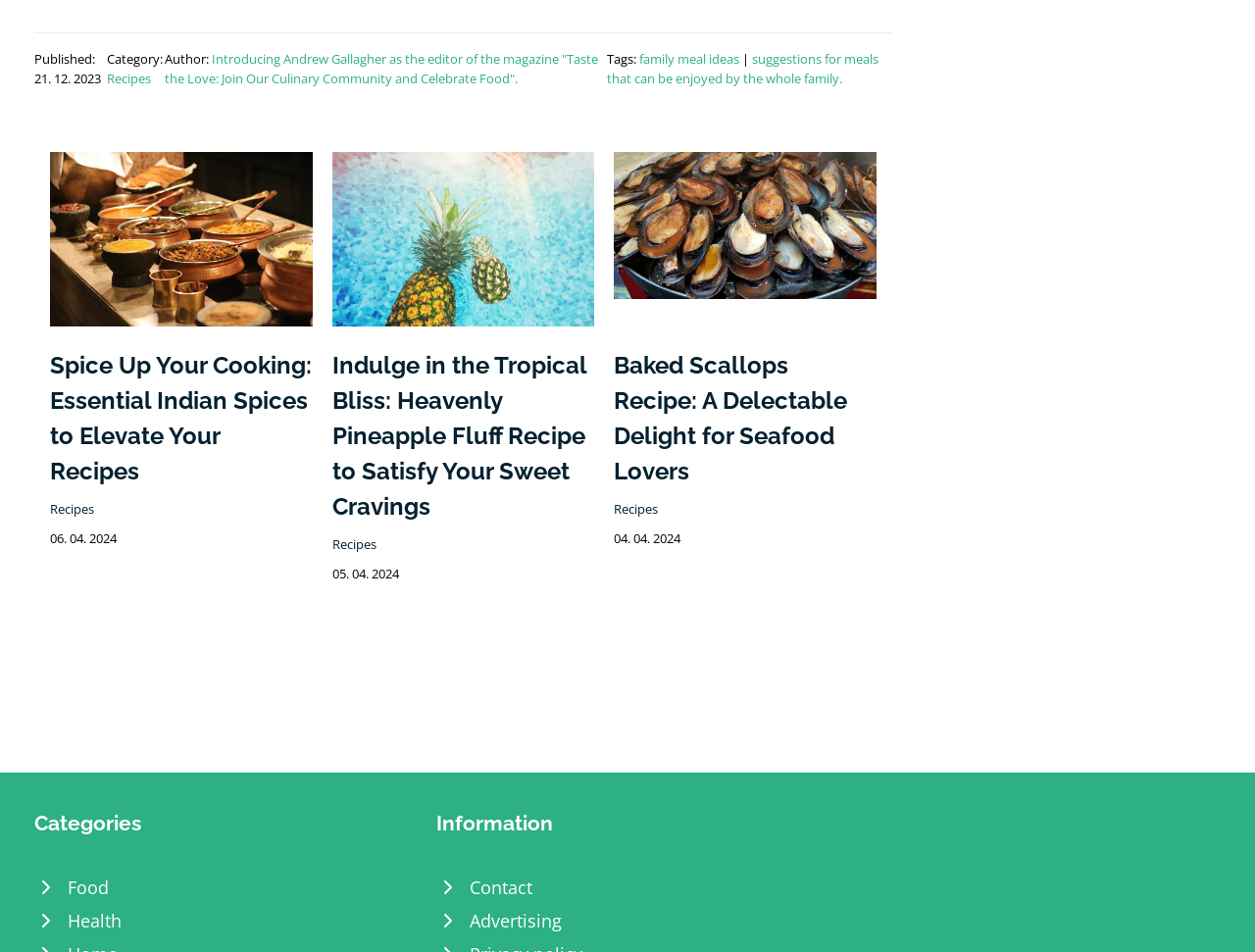Answer briefly with one word or phrase:
How many articles are on this webpage?

3